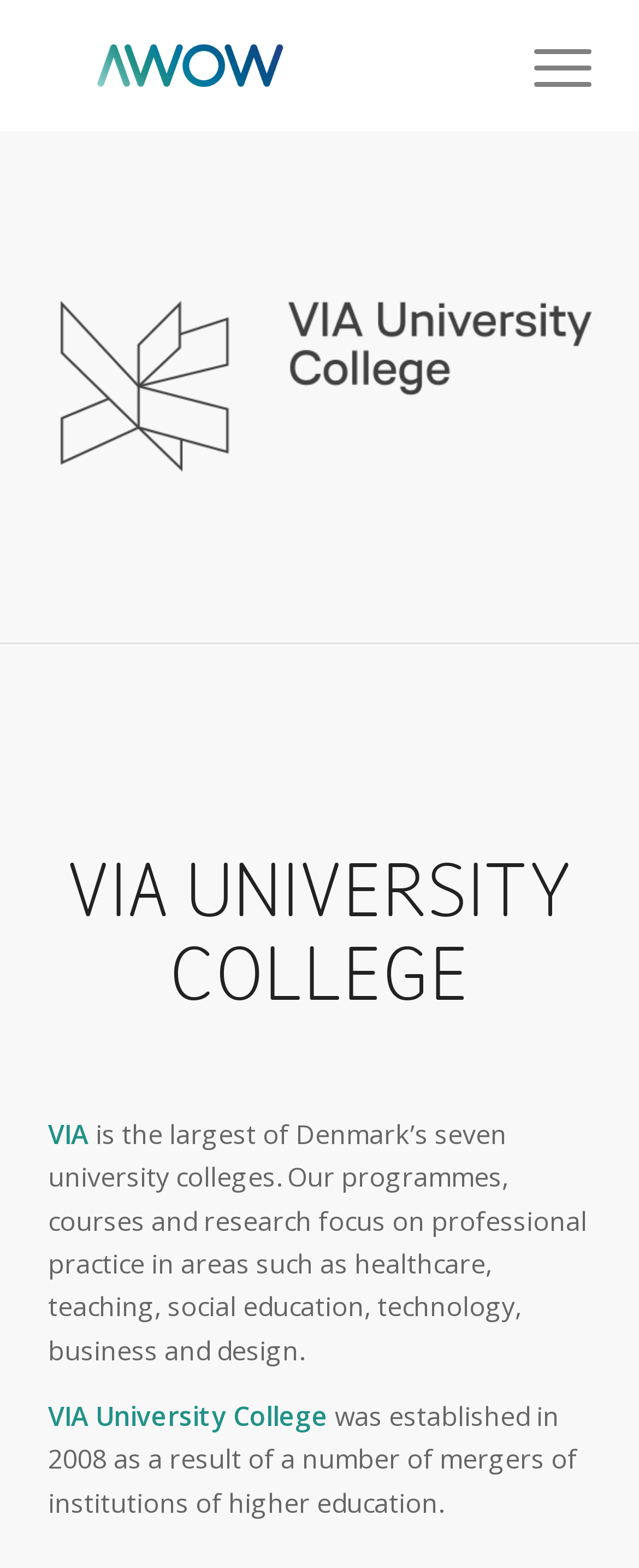When was the university college established?
Look at the webpage screenshot and answer the question with a detailed explanation.

The year the university college was established can be found in the static text element which states that VIA University College was established in 2008 as a result of a number of mergers of institutions of higher education.